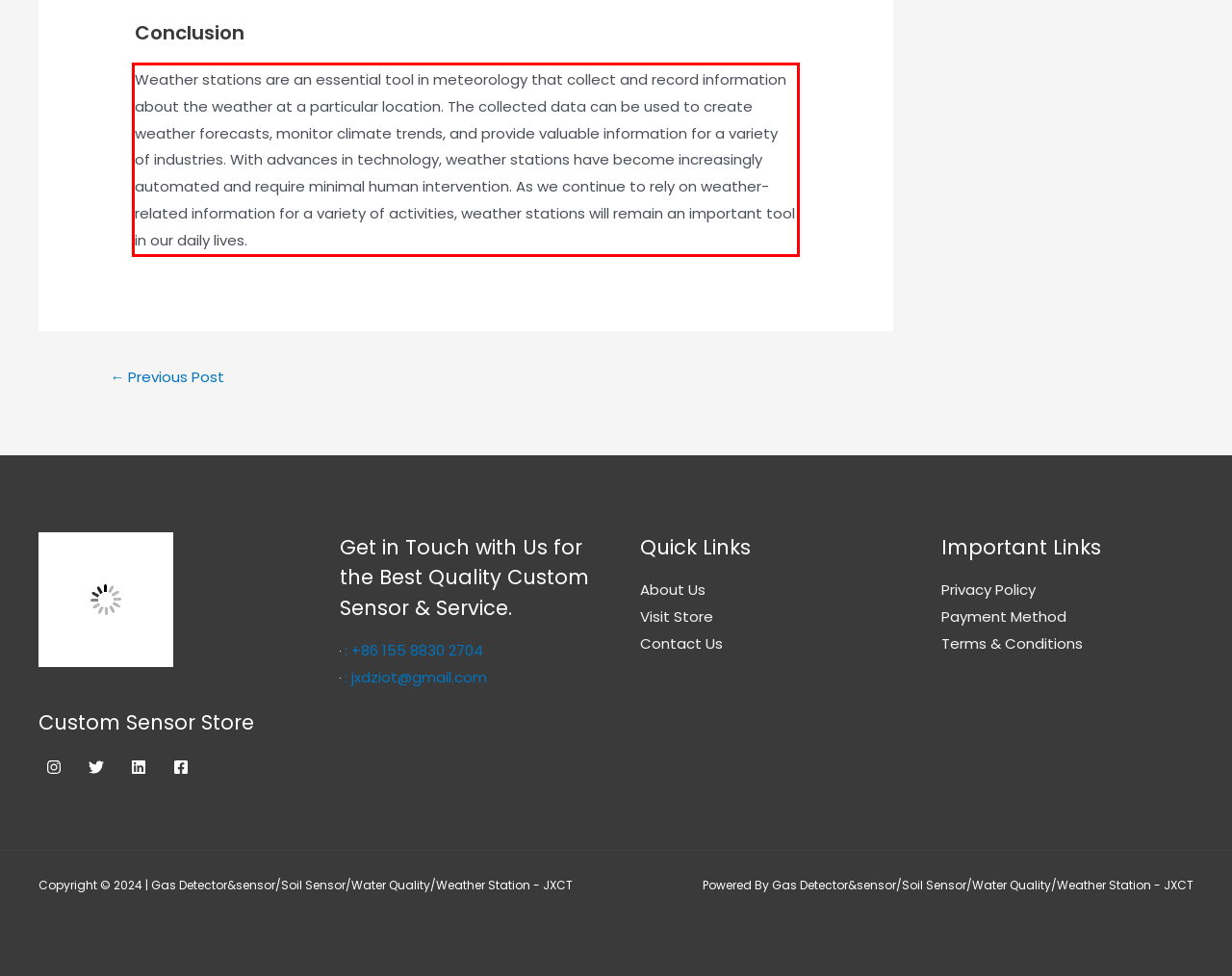Observe the screenshot of the webpage that includes a red rectangle bounding box. Conduct OCR on the content inside this red bounding box and generate the text.

Weather stations are an essential tool in meteorology that collect and record information about the weather at a particular location. The collected data can be used to create weather forecasts, monitor climate trends, and provide valuable information for a variety of industries. With advances in technology, weather stations have become increasingly automated and require minimal human intervention. As we continue to rely on weather-related information for a variety of activities, weather stations will remain an important tool in our daily lives.